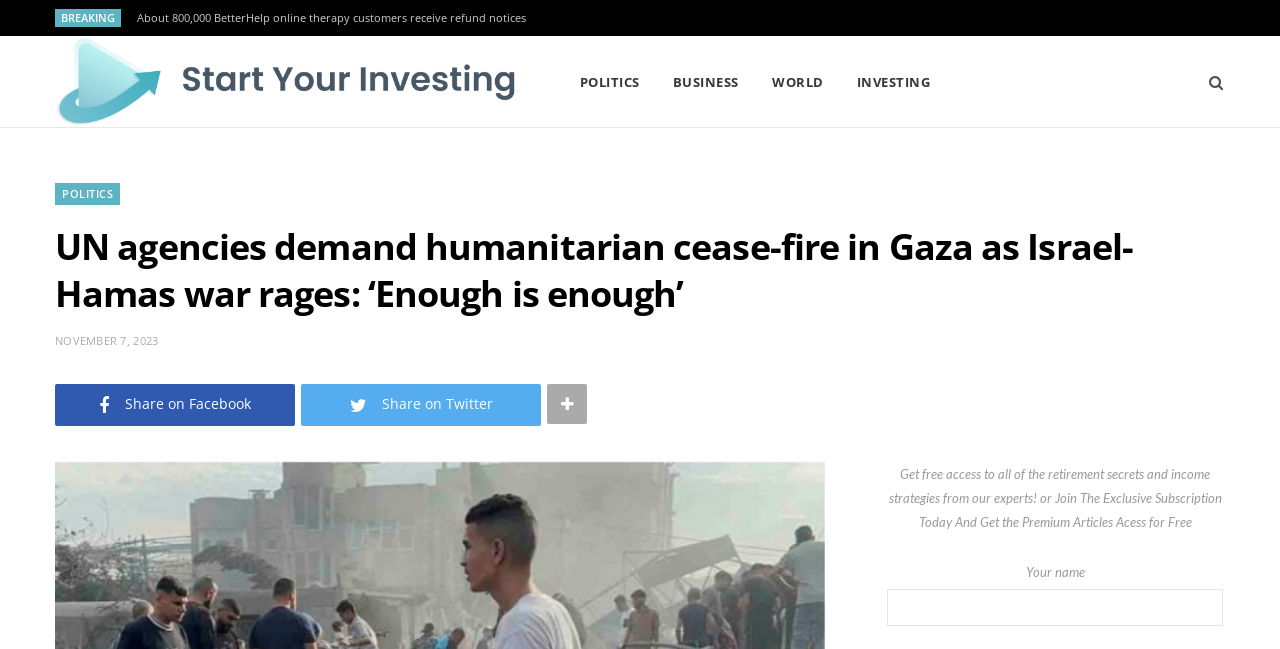Please predict the bounding box coordinates of the element's region where a click is necessary to complete the following instruction: "Click on Start Your Investing". The coordinates should be represented by four float numbers between 0 and 1, i.e., [left, top, right, bottom].

[0.043, 0.057, 0.402, 0.196]